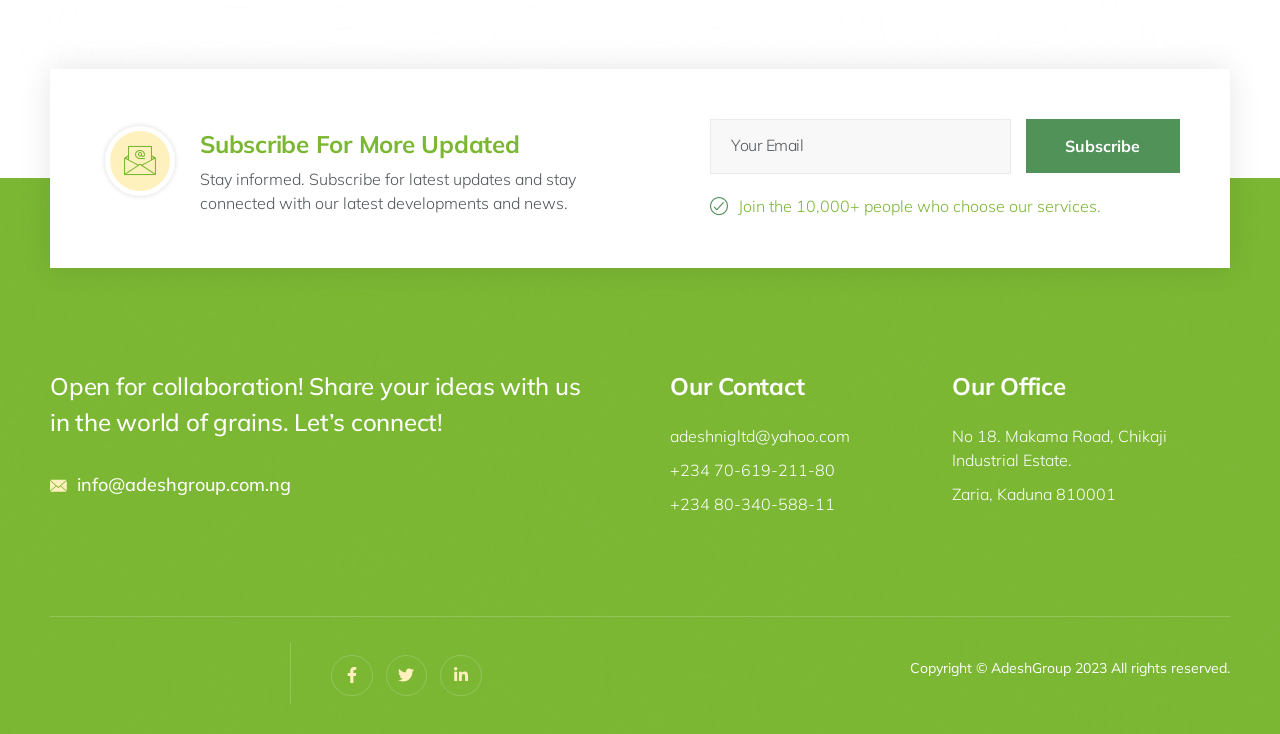Determine the bounding box coordinates in the format (top-left x, top-left y, bottom-right x, bottom-right y). Ensure all values are floating point numbers between 0 and 1. Identify the bounding box of the UI element described by: adeshnigltd@yahoo.com

[0.523, 0.577, 0.73, 0.61]